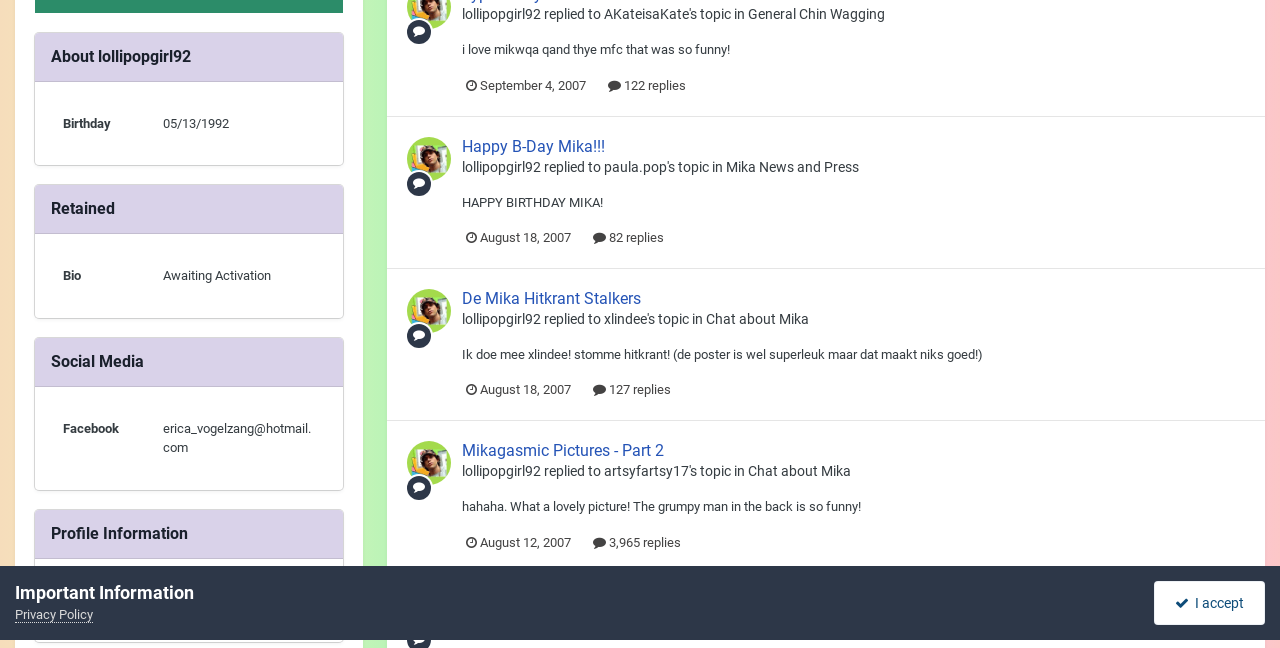Given the description "Mika News and Press", provide the bounding box coordinates of the corresponding UI element.

[0.567, 0.245, 0.671, 0.269]